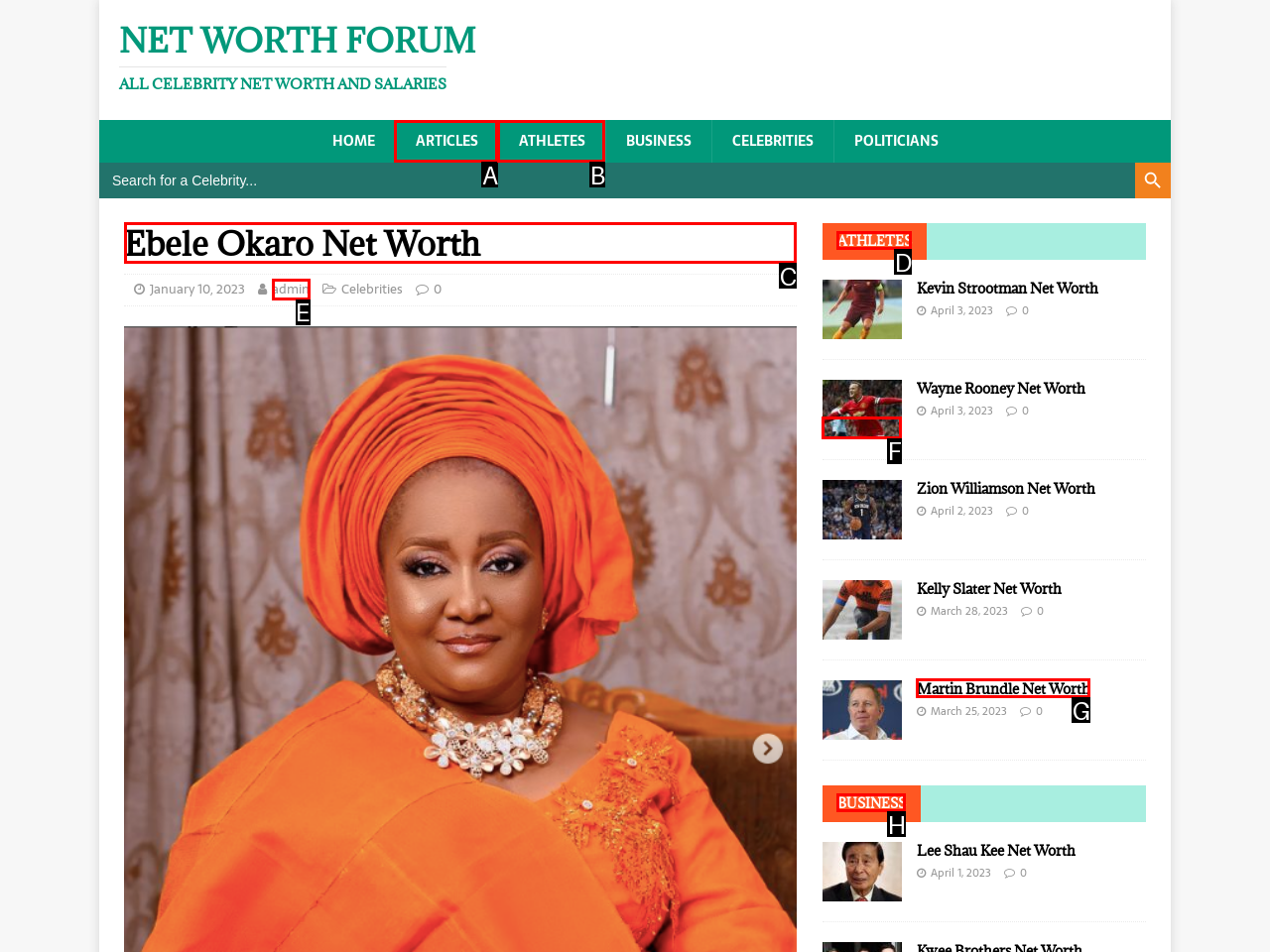Select the HTML element that needs to be clicked to perform the task: Follow the 'Post On Sunday' link. Reply with the letter of the chosen option.

None